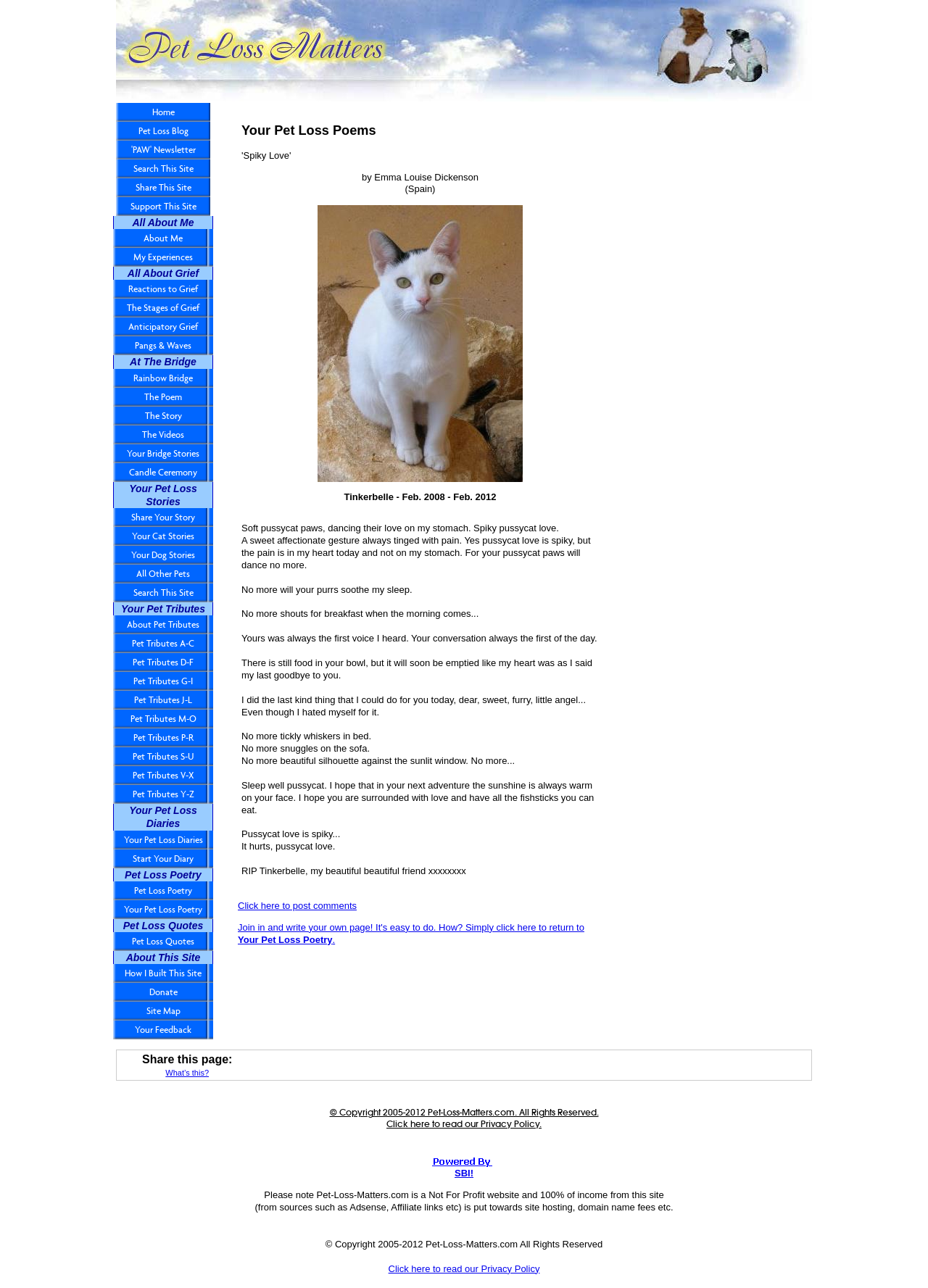Illustrate the webpage's structure and main components comprehensively.

This webpage is a tribute to a pet cat named Tinkerbelle, who passed away in 2012. At the top of the page, there is a heading that reads "Your Pet Loss Poems 'Spiky Love'" followed by the author's name, Emma Louise Dickenson, and her location, Spain. Below this, there is an image of Tinkerbelle.

The main content of the page is a poem written by the author, which expresses her grief and sadness at the loss of her beloved pet. The poem is divided into several stanzas, each describing a different aspect of her relationship with Tinkerbelle. The poem is heartfelt and emotional, with the author describing the pain of losing her pet and the memories they shared.

To the left of the poem, there is a sidebar with several links to other pages on the website, including "Home", "Pet Loss Blog", "'PAW' Newsletter", and "Search This Site". There are also links to various sections of the website, such as "All About Me", "All About Grief", "At The Bridge", and "Your Pet Loss Stories".

At the bottom of the page, there is a copyright notice and a link to the website's privacy policy. There is also a small image with a link to SBI, which appears to be a website-building platform.

Overall, the webpage is a touching tribute to a beloved pet, and the poem is a heartfelt expression of grief and loss.